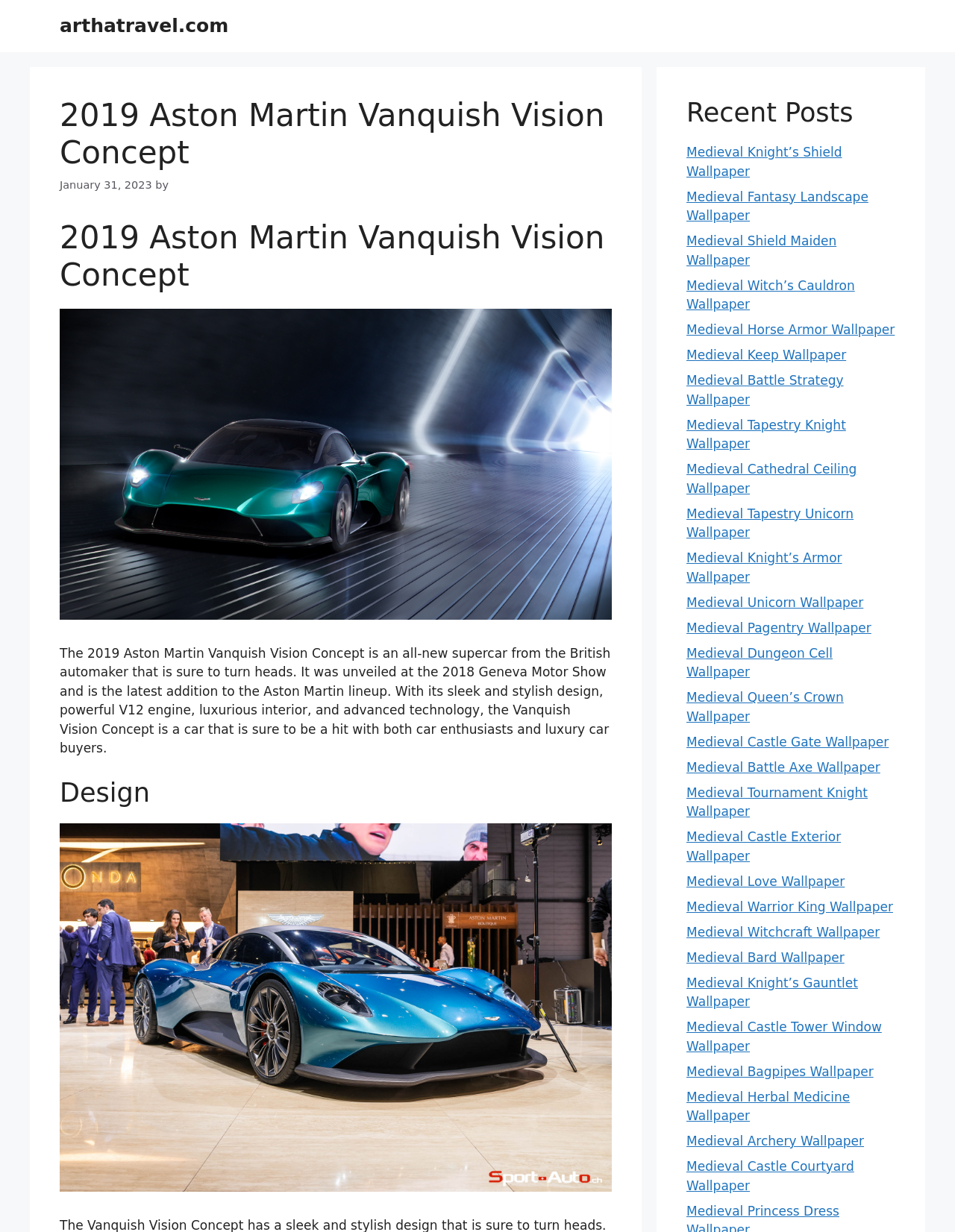Give a complete and precise description of the webpage's appearance.

The webpage is about the 2019 Aston Martin Vanquish Vision Concept, a supercar from the British automaker. At the top, there is a banner with the site's name "arthatravel.com" and a heading that displays the title of the webpage. Below the banner, there is a time stamp indicating the date "January 31, 2023". 

The main content of the webpage is divided into two sections. On the left side, there is a large image of the Aston Martin Vanquish Vision Concept, followed by a descriptive text that provides details about the car's design, features, and capabilities. The text is divided into sections, with headings such as "Design" that highlight specific aspects of the car.

On the right side, there is a list of recent posts, each represented by a link with a title. There are 20 links in total, each with a medieval-themed title, such as "Medieval Knight’s Shield Wallpaper" or "Medieval Castle Exterior Wallpaper". These links are arranged in a vertical column, taking up most of the right side of the webpage.